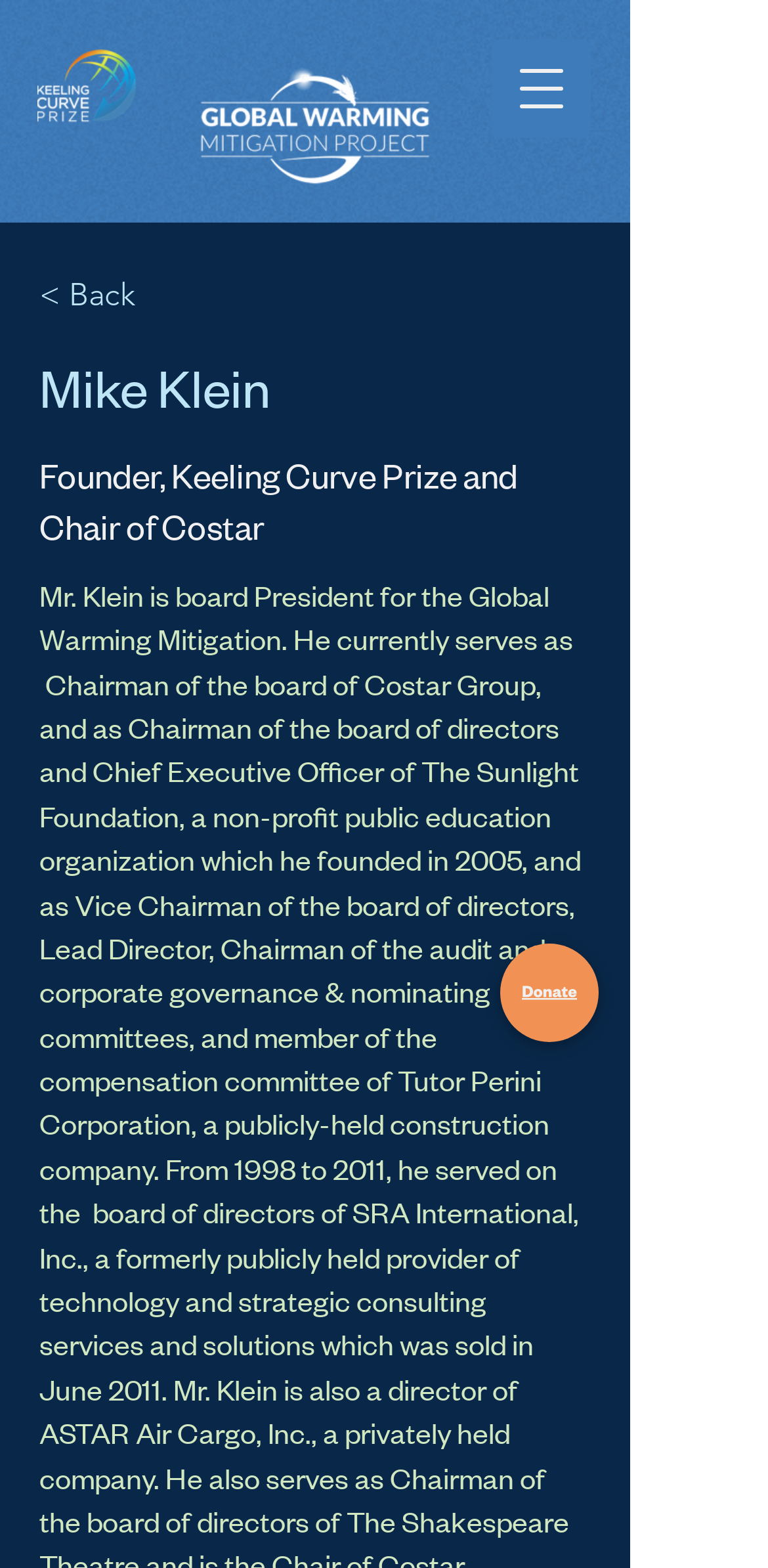Locate the bounding box of the UI element described by: "< Back" in the given webpage screenshot.

[0.051, 0.167, 0.359, 0.21]